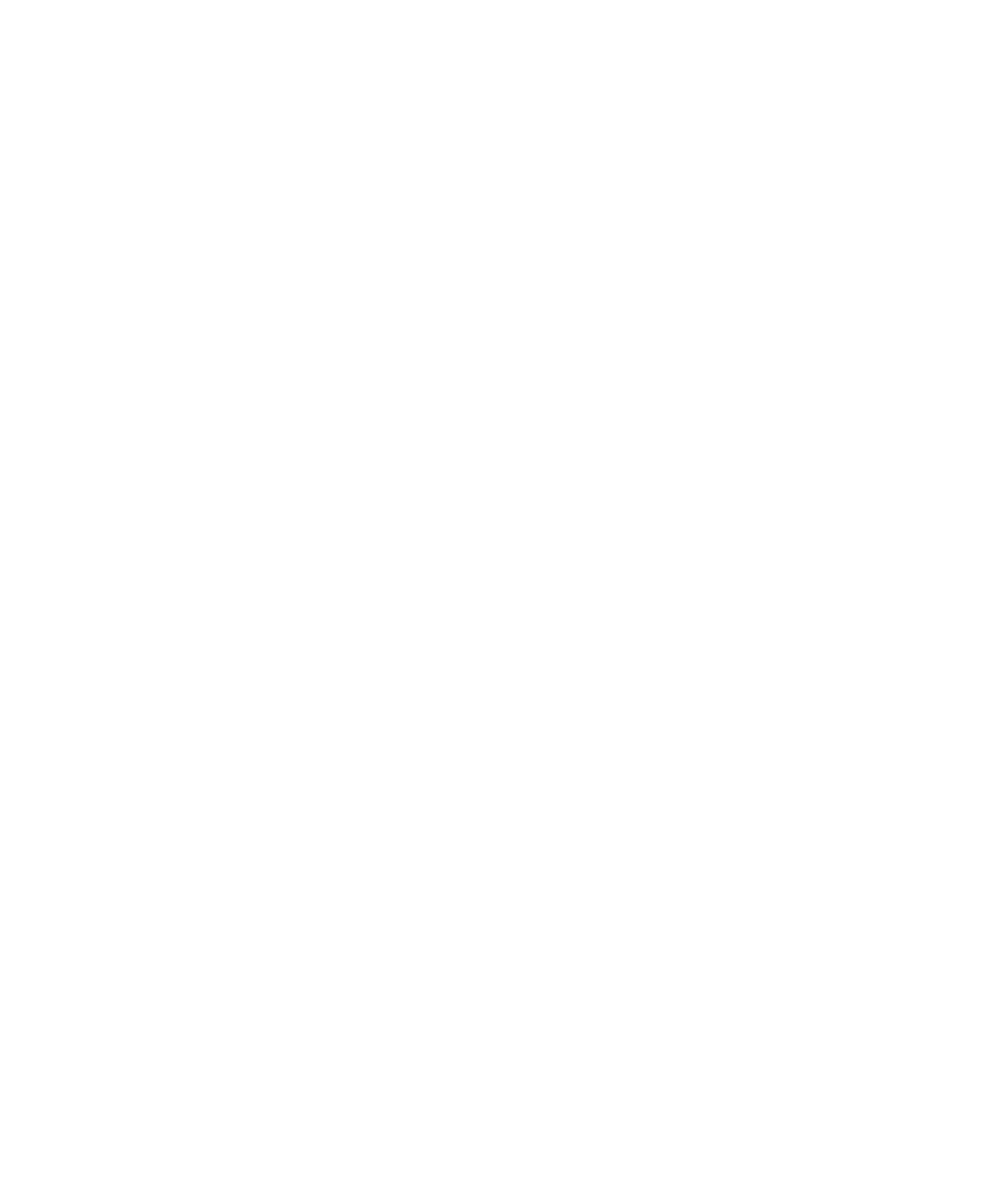What is the date of the first article?
Answer the question with just one word or phrase using the image.

June 7, 2023